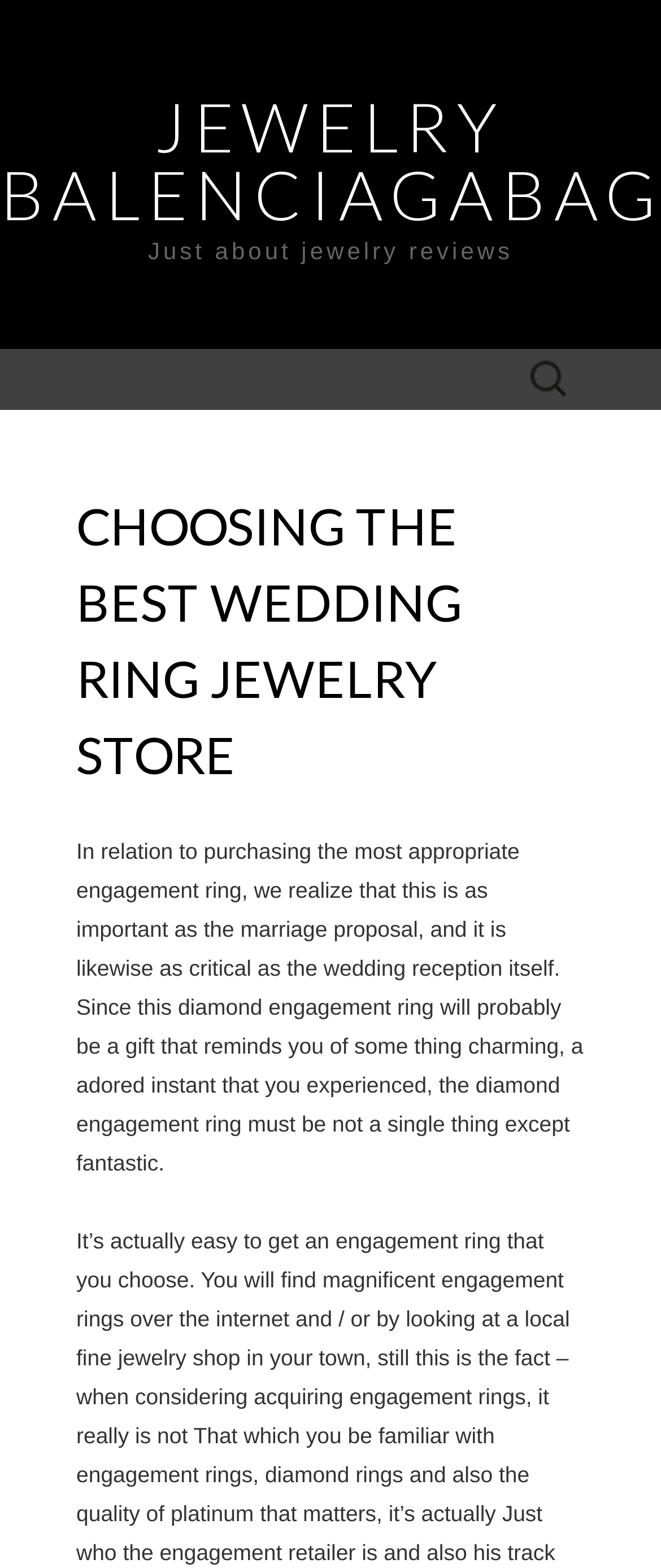What is the significance of the engagement ring?
Please provide a single word or phrase answer based on the image.

A reminder of a cherished moment